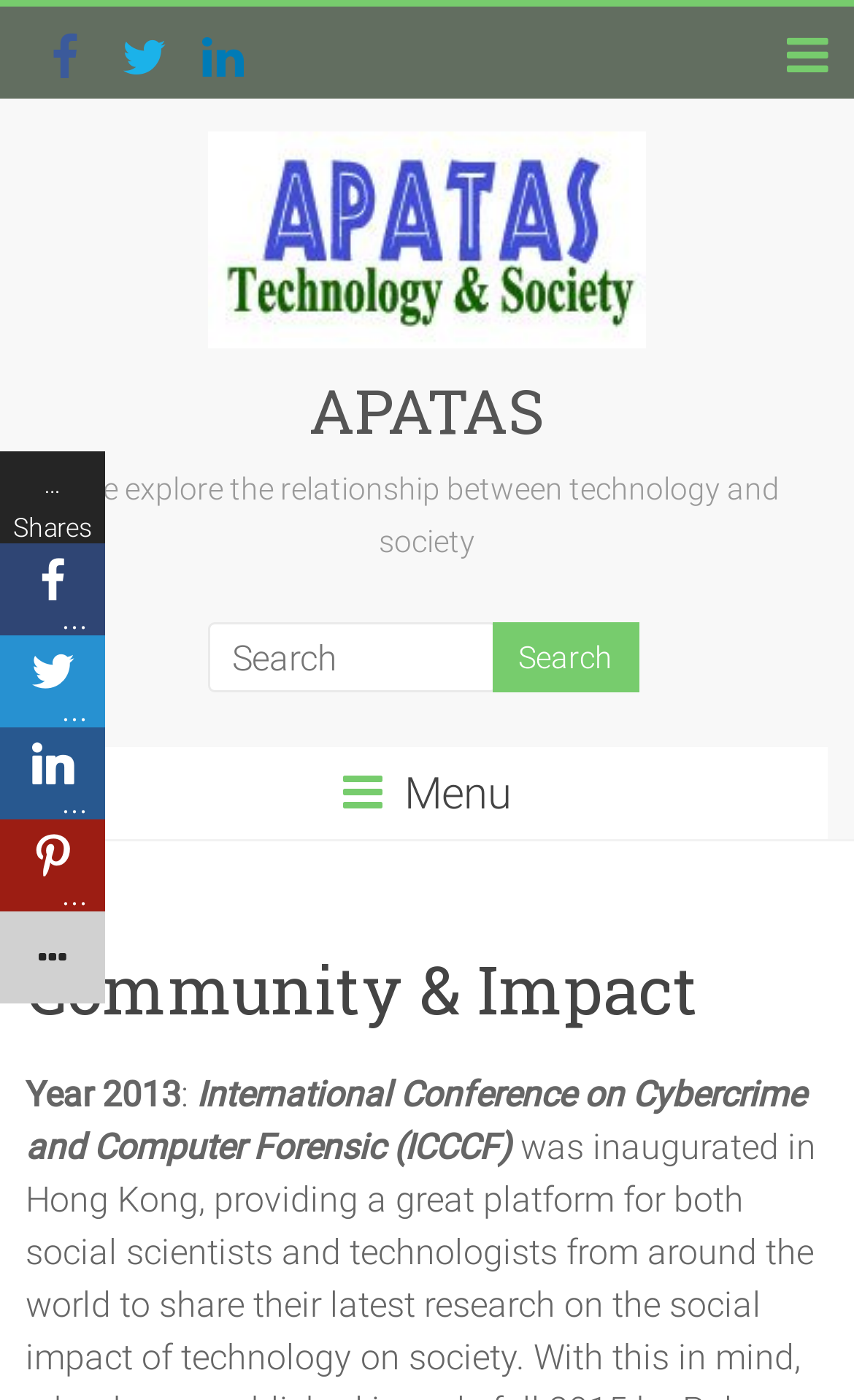Generate a thorough caption detailing the webpage content.

The webpage is about Community & Impact at APATAS. At the top left, there are three social media links represented by icons. Below these icons, there is a heading with the title "APATAS" and an image with the same name. 

To the right of the image, there is a heading with the title "APATAS" again, and a link with the same name below it. 

Below these elements, there is a paragraph of text that reads "We explore the relationship between technology and society". 

On the right side of the page, there is a search box with a "Search" button. 

Below the search box, there is a heading with the title "Menu" and a dropdown menu with a heading "Community & Impact". 

Further down, there are three lines of text: "Year 2013", a colon, and "International Conference on Cybercrime and Computer Forensic (ICCCF)". 

On the left side of the page, there are several links with icons and ellipses, labeled "Shares".